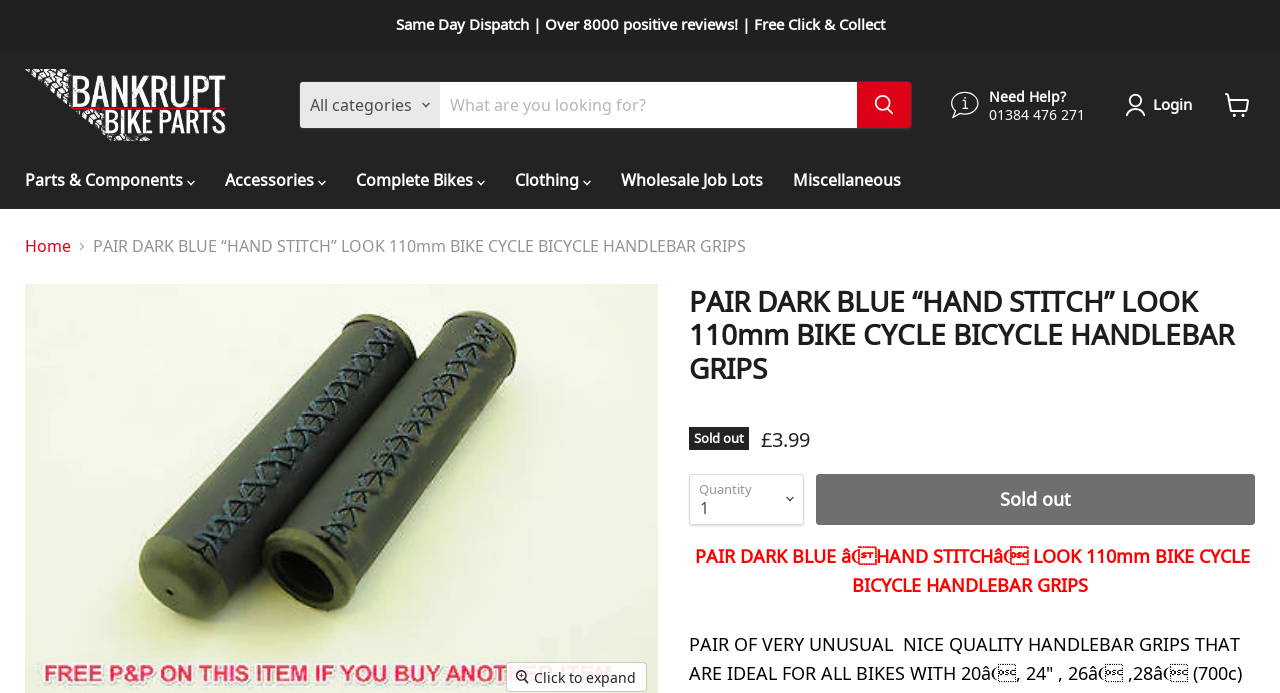Using details from the image, please answer the following question comprehensively:
What is the search function for?

I determined the purpose of the search function by looking at the search bar, which has a label 'Product' and a search button, indicating that it is for searching products.